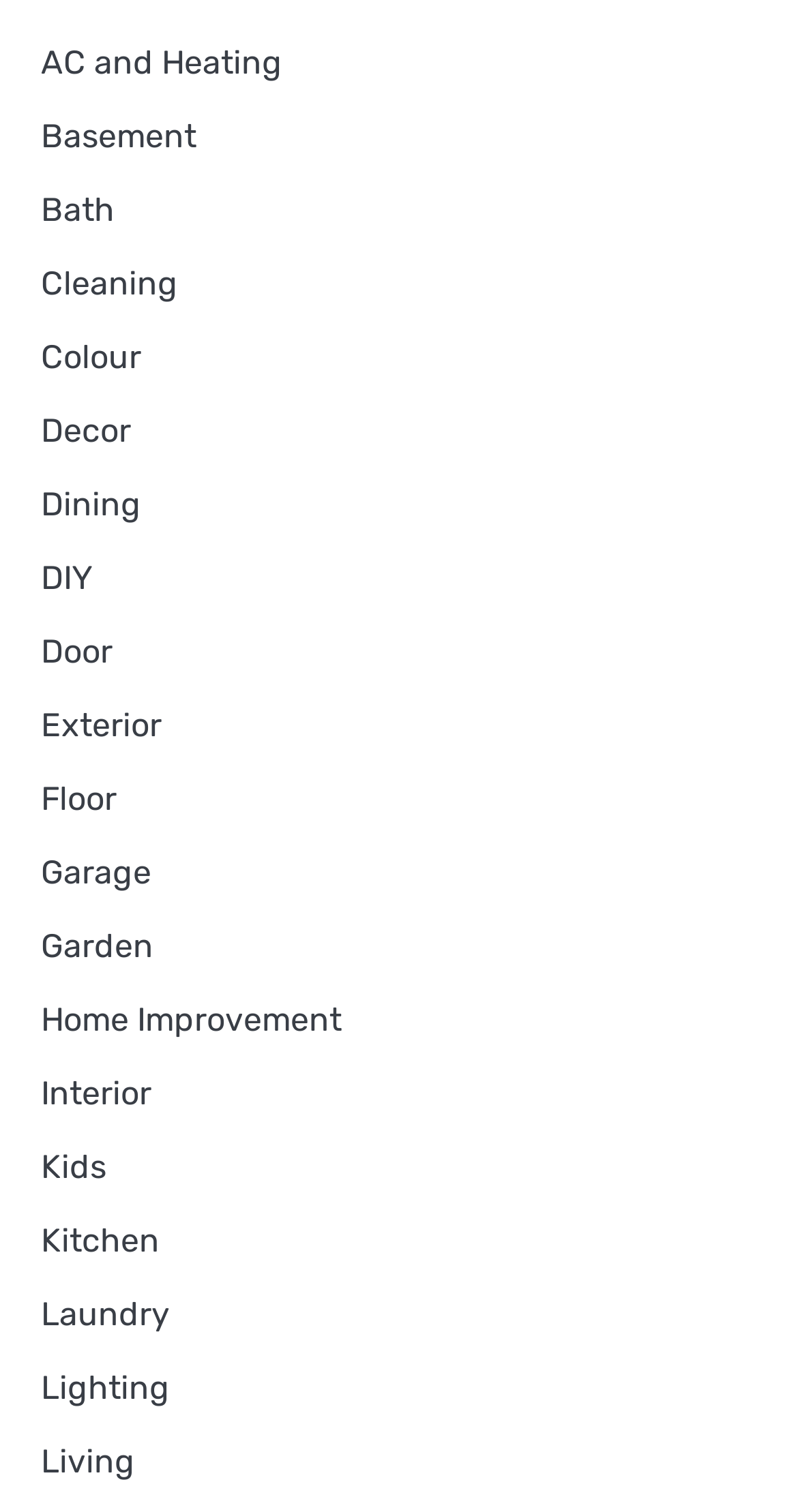Find the UI element described as: "Home Improvement" and predict its bounding box coordinates. Ensure the coordinates are four float numbers between 0 and 1, [left, top, right, bottom].

[0.051, 0.661, 0.428, 0.687]